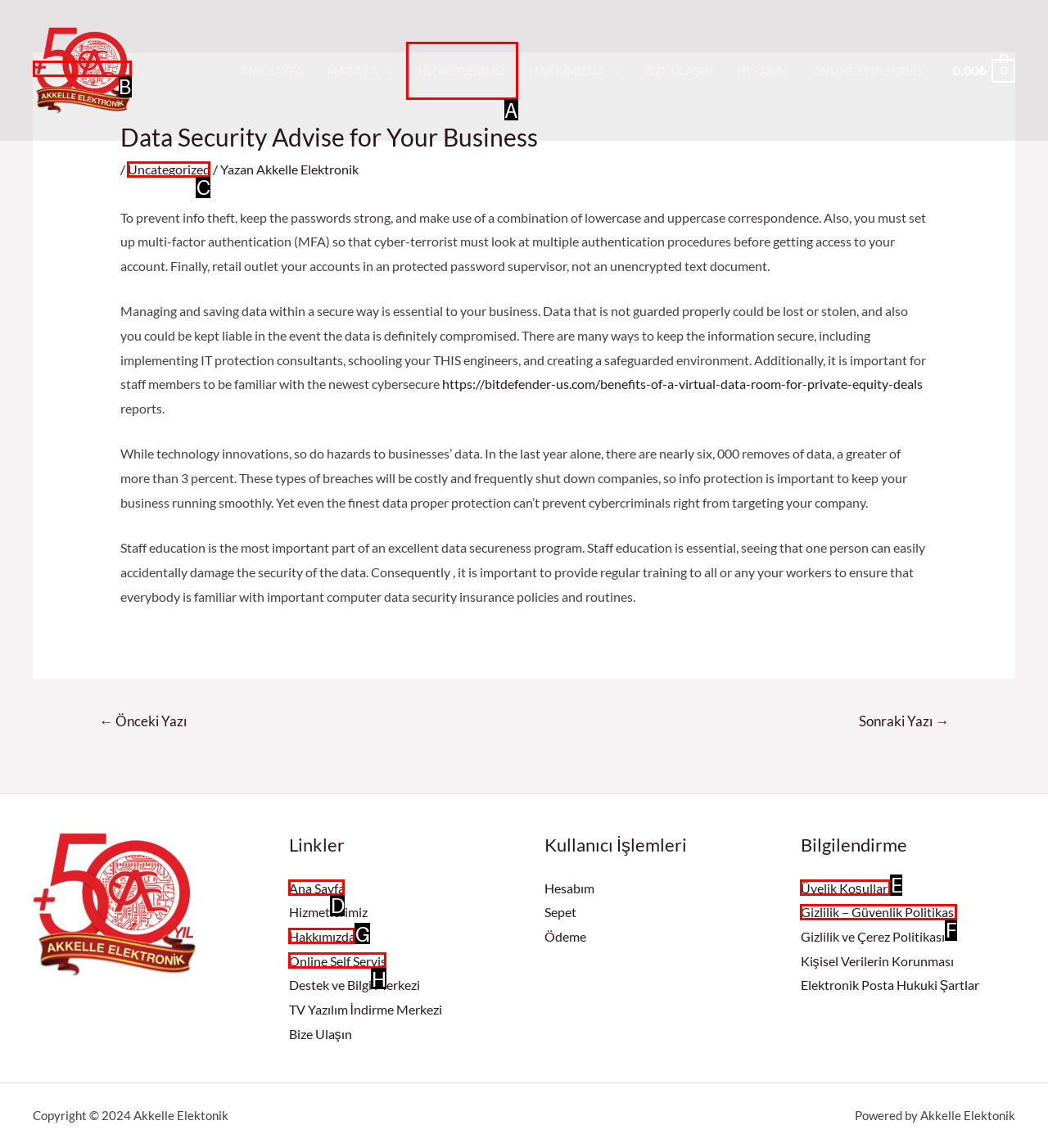Select the HTML element that matches the description: Uncategorized
Respond with the letter of the correct choice from the given options directly.

C